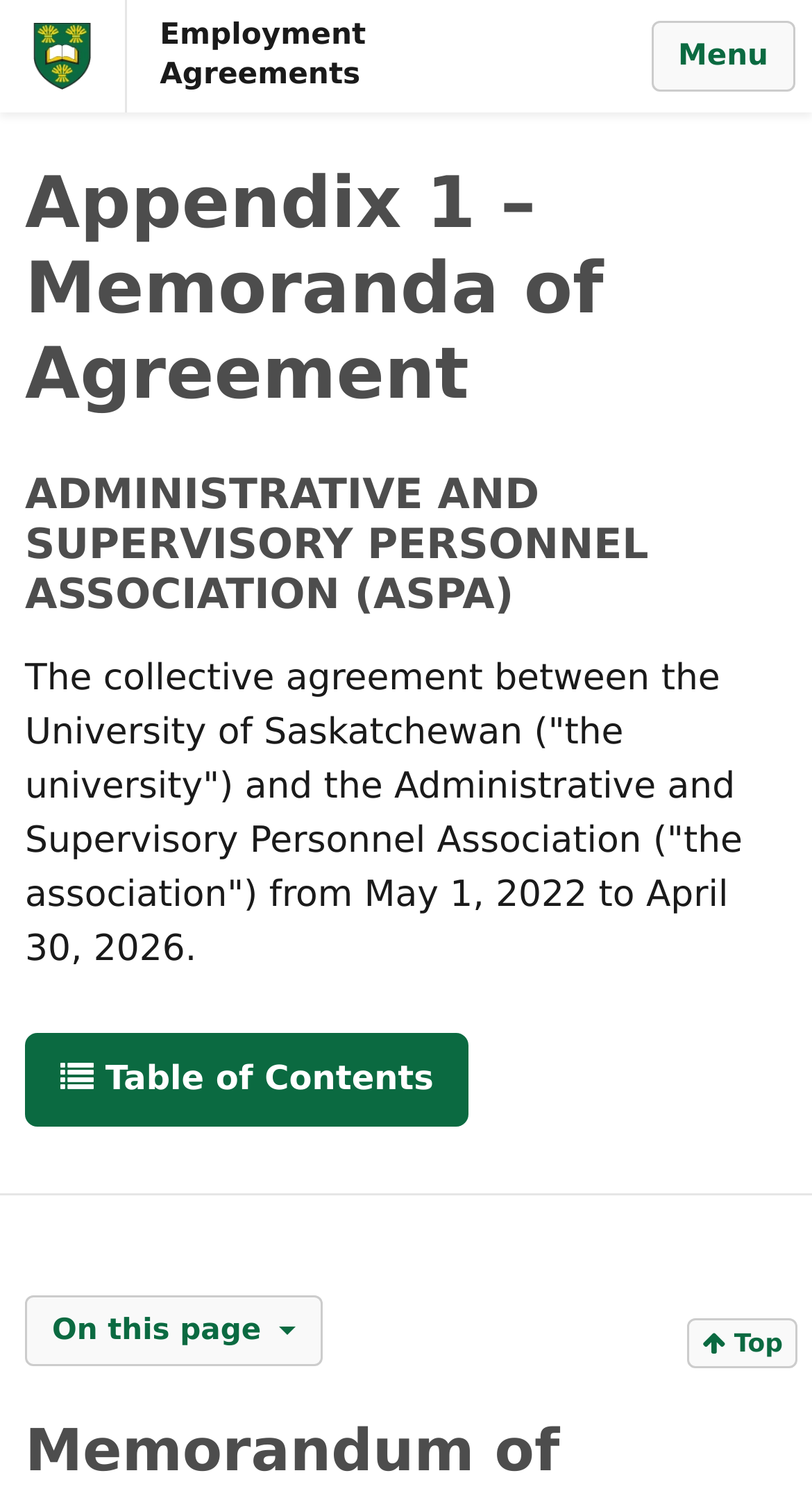Describe every aspect of the webpage in a detailed manner.

The webpage is about the Administrative and Supervisory Personnel Association (ASPA) collective agreement with the University of Saskatchewan. At the top left corner, there is a link to the University of Saskatchewan's homepage, accompanied by a small university logo. Next to it, there is a link to the Employment Agreements page. On the top right corner, there is a button to open the menu.

Below the top navigation, there are two headings. The first heading reads "Appendix 1 – Memoranda of Agreement", and the second heading reads "ADMINISTRATIVE AND SUPERVISORY PERSONNEL ASSOCIATION (ASPA)". Underneath the headings, there is a paragraph of text describing the collective agreement between the University of Saskatchewan and the ASPA, which is effective from May 1, 2022, to April 30, 2026.

On the left side of the page, there is a link to the Table of Contents. Below it, there is a button to navigate to specific sections on the page, labeled "On this page". At the very bottom of the page, there is a button to jump to the top of the page, labeled "Top".